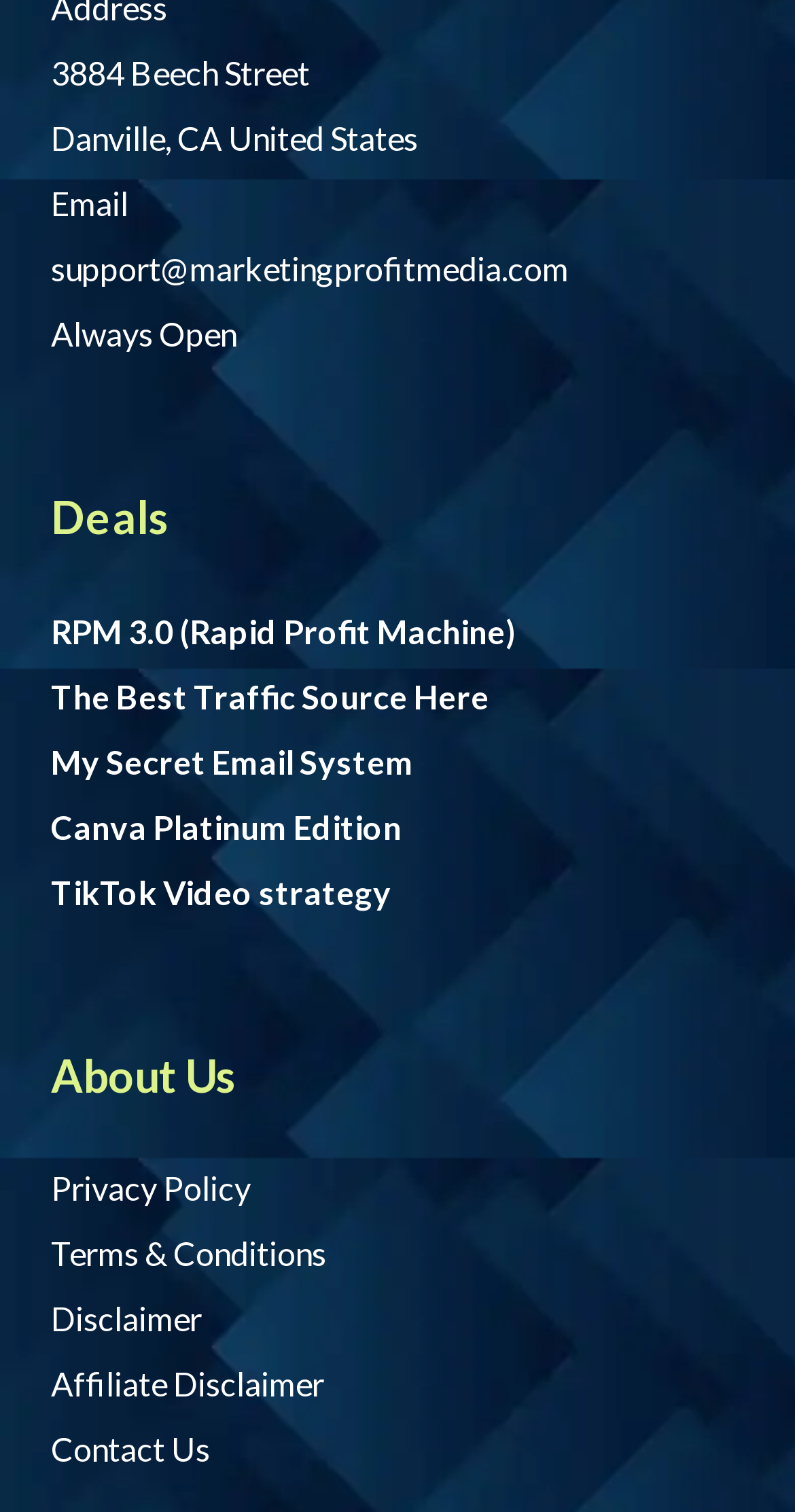Determine the bounding box coordinates (top-left x, top-left y, bottom-right x, bottom-right y) of the UI element described in the following text: The Best Traffic Source Here

[0.064, 0.447, 0.615, 0.473]